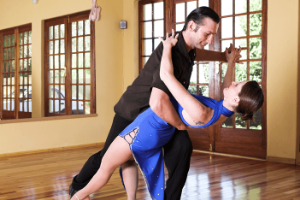Offer a detailed explanation of the image.

The image showcases a couple engaged in a passionate ballroom dance within a elegantly designed dance studio. The man, dressed in a dark shirt, is executing a classic dance hold, while the woman, adorned in a vibrant blue dress, is gracefully leaning back in a dip, her flexibility and poise evident. The backdrop features large windows allowing natural light to flood the room, enhancing the warm wooden floor that reflects their movements. This dynamic moment exemplifies the beauty and intricacies involved in ballroom dancing, capturing the joy and connection that comes with learning this art form. Such experiences are integral to the journey of mastering dance, as highlighted in the discussion about common ballroom dance terms and the importance of understanding the vocabulary of the dance floor.